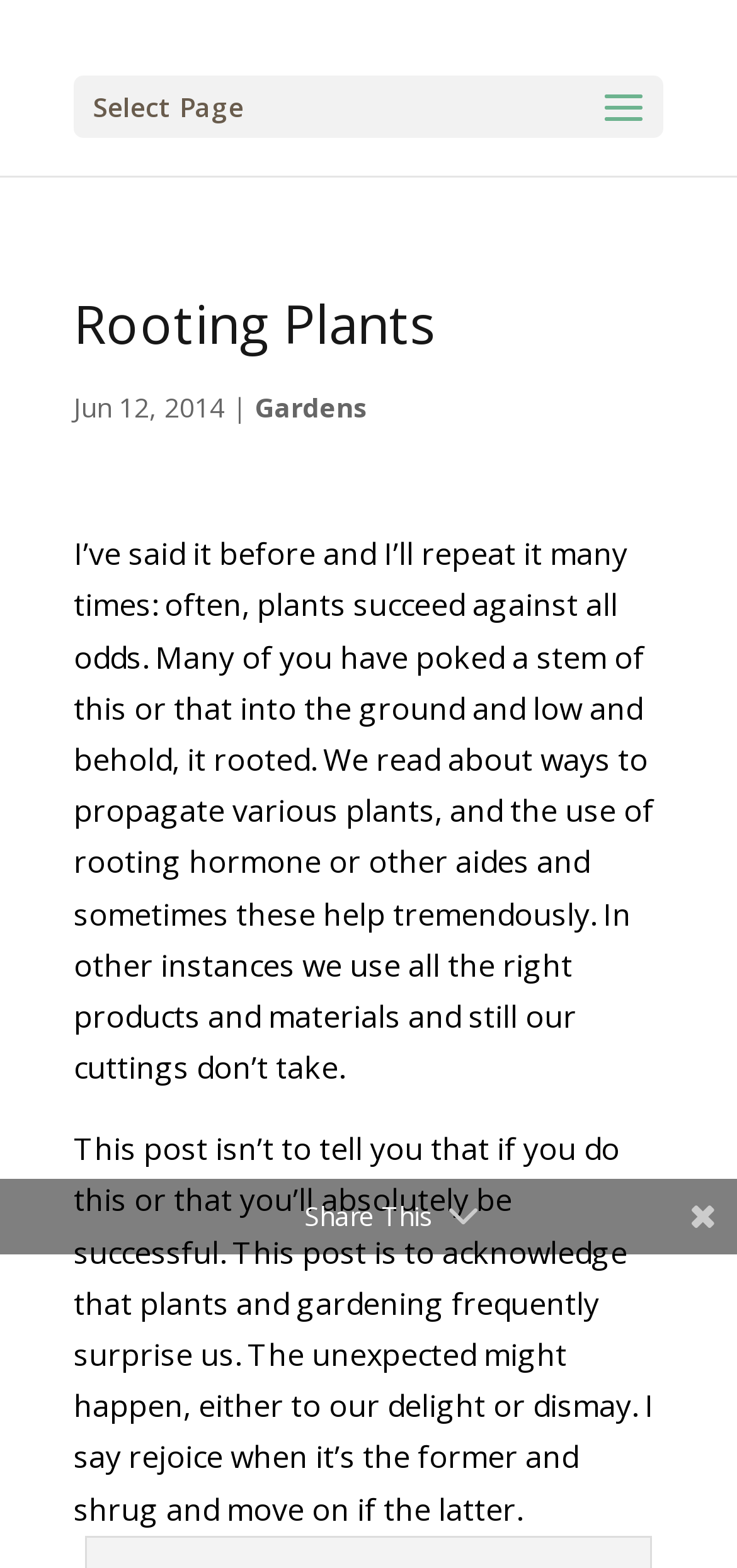What is the date of the blog post?
Examine the webpage screenshot and provide an in-depth answer to the question.

The date of the blog post can be found in the static text element with the content 'Jun 12, 2014' which is located below the main heading 'Rooting Plants'.